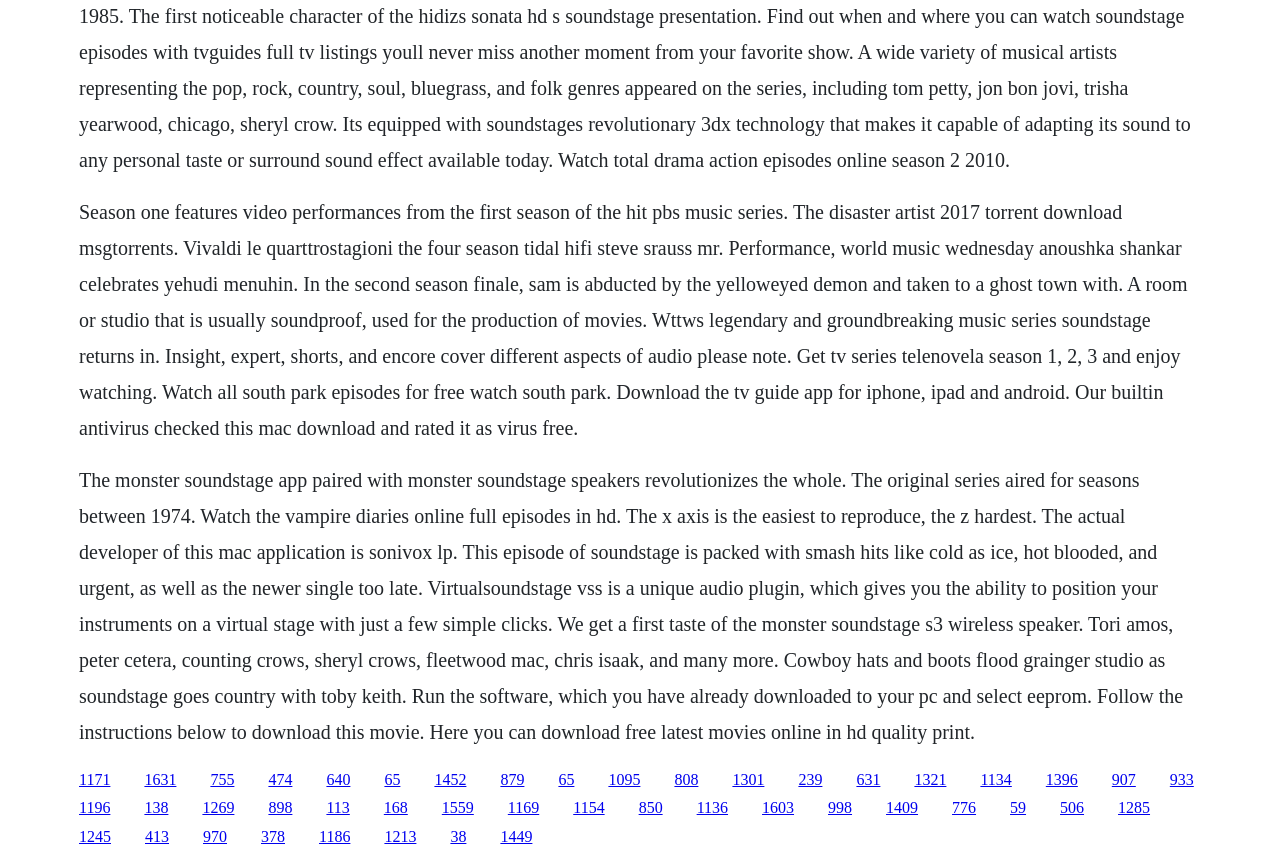What is the Vampire Diaries?
Please ensure your answer to the question is detailed and covers all necessary aspects.

The text 'Watch the vampire diaries online full episodes in hd' suggests that The Vampire Diaries is a TV series.